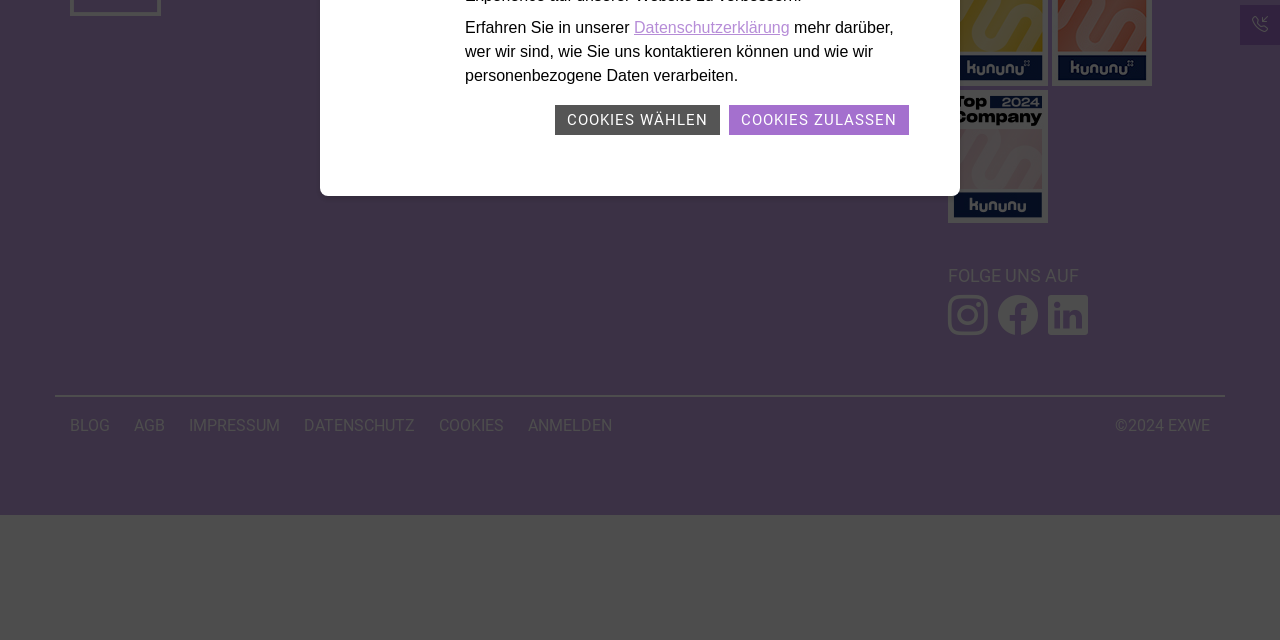Extract the bounding box coordinates for the UI element described by the text: "September 2015". The coordinates should be in the form of [left, top, right, bottom] with values between 0 and 1.

None